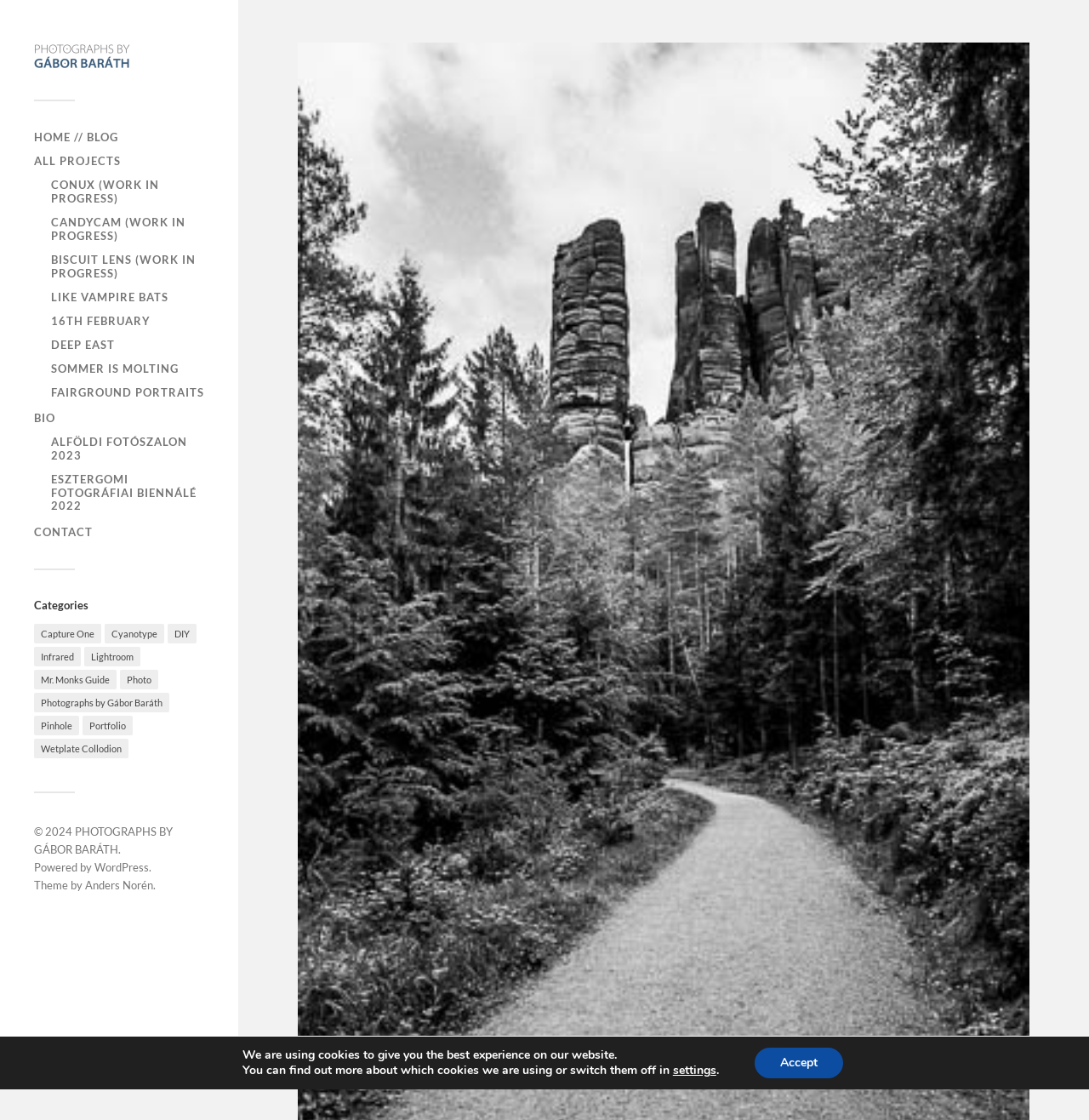Determine the bounding box coordinates for the UI element with the following description: "Alföldi fotószalon 2023". The coordinates should be four float numbers between 0 and 1, represented as [left, top, right, bottom].

[0.047, 0.388, 0.172, 0.412]